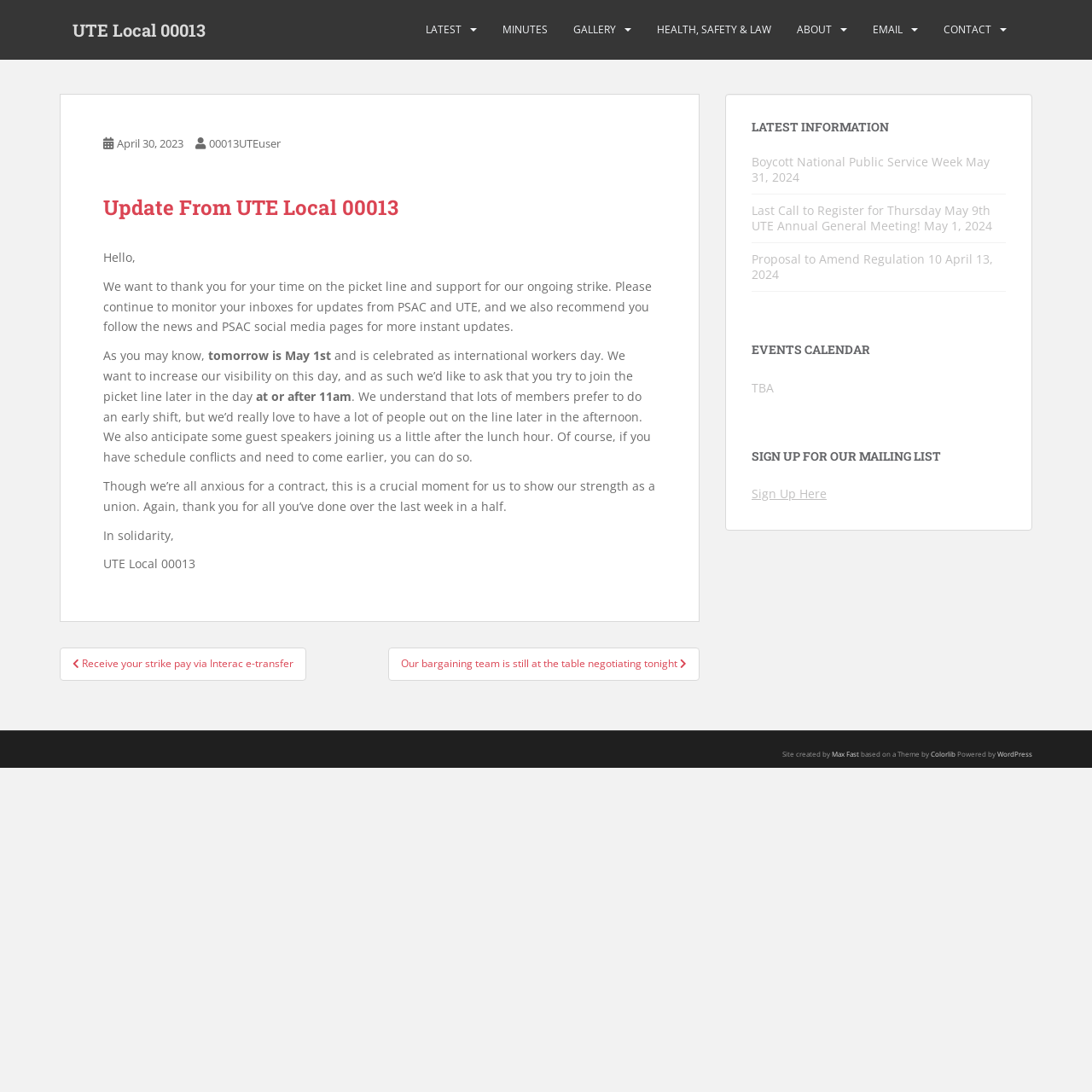Please specify the bounding box coordinates of the area that should be clicked to accomplish the following instruction: "Click on the 'UTE Local 00013' link". The coordinates should consist of four float numbers between 0 and 1, i.e., [left, top, right, bottom].

[0.055, 0.008, 0.2, 0.047]